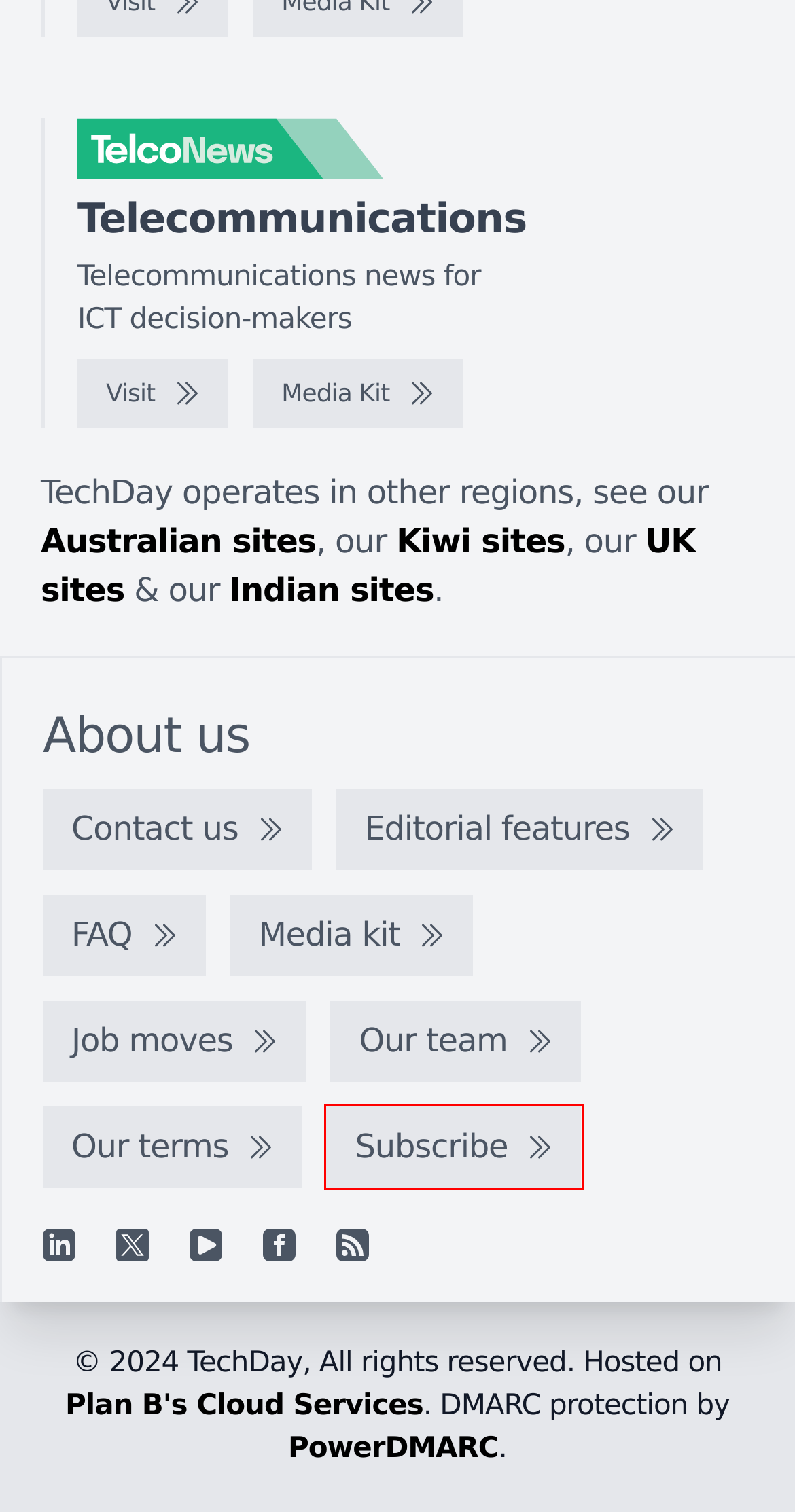With the provided screenshot showing a webpage and a red bounding box, determine which webpage description best fits the new page that appears after clicking the element inside the red box. Here are the options:
A. TelcoNews Asia - Telecommunications news for ICT decision-makers
B. TechDay UK - The United Kingdom's, technology news network
C. TelcoNews Asia - Media kit
D. Hosted Data Centre, Server and Storage Solutions | Plan B
E. TechDay New Zealand - Aotearoa's technology news network
F. Join our mailing list
G. TechDay India - India's technology news network
H. IT Brief Asia

F